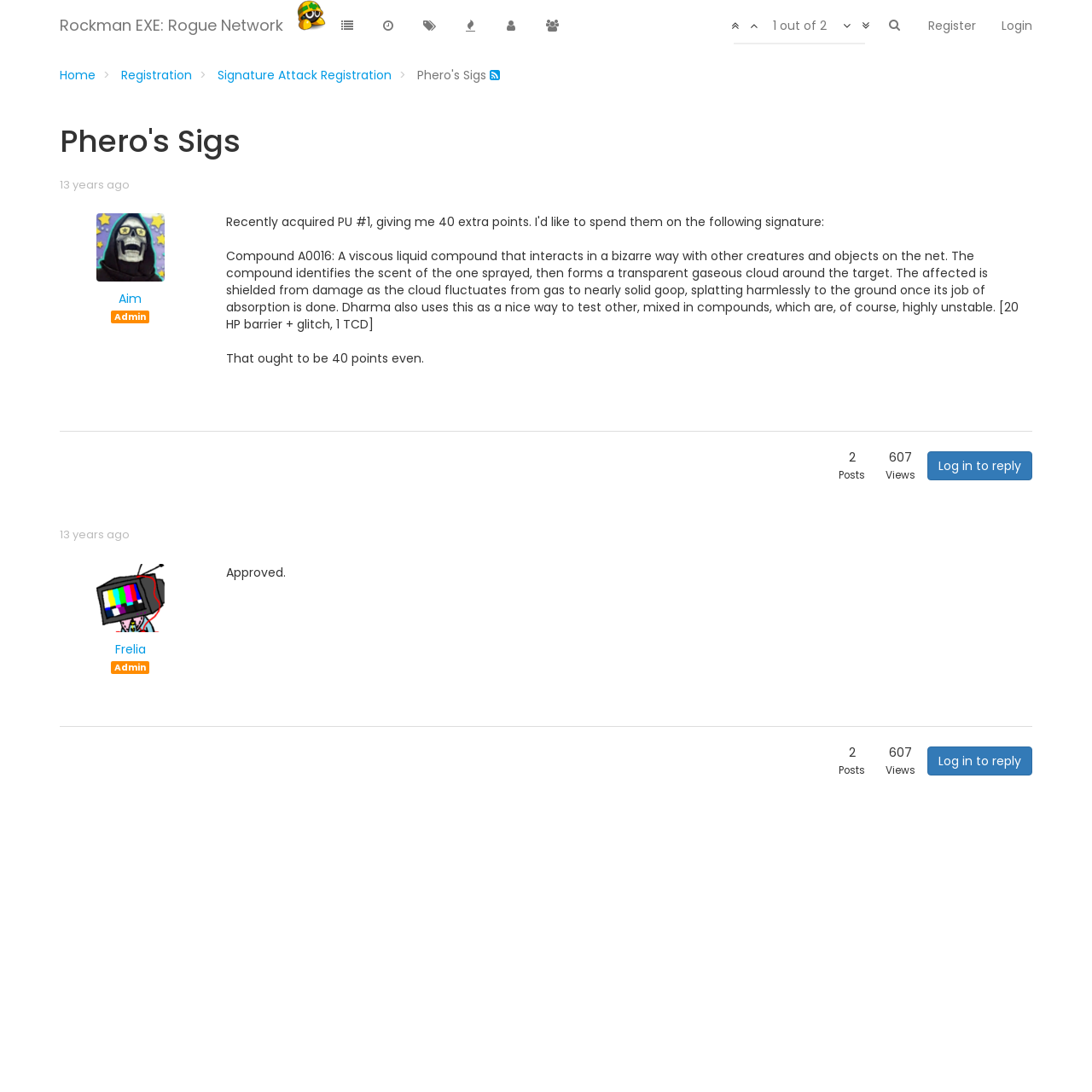What is the name of the current webpage?
Using the visual information from the image, give a one-word or short-phrase answer.

Phero's Sigs